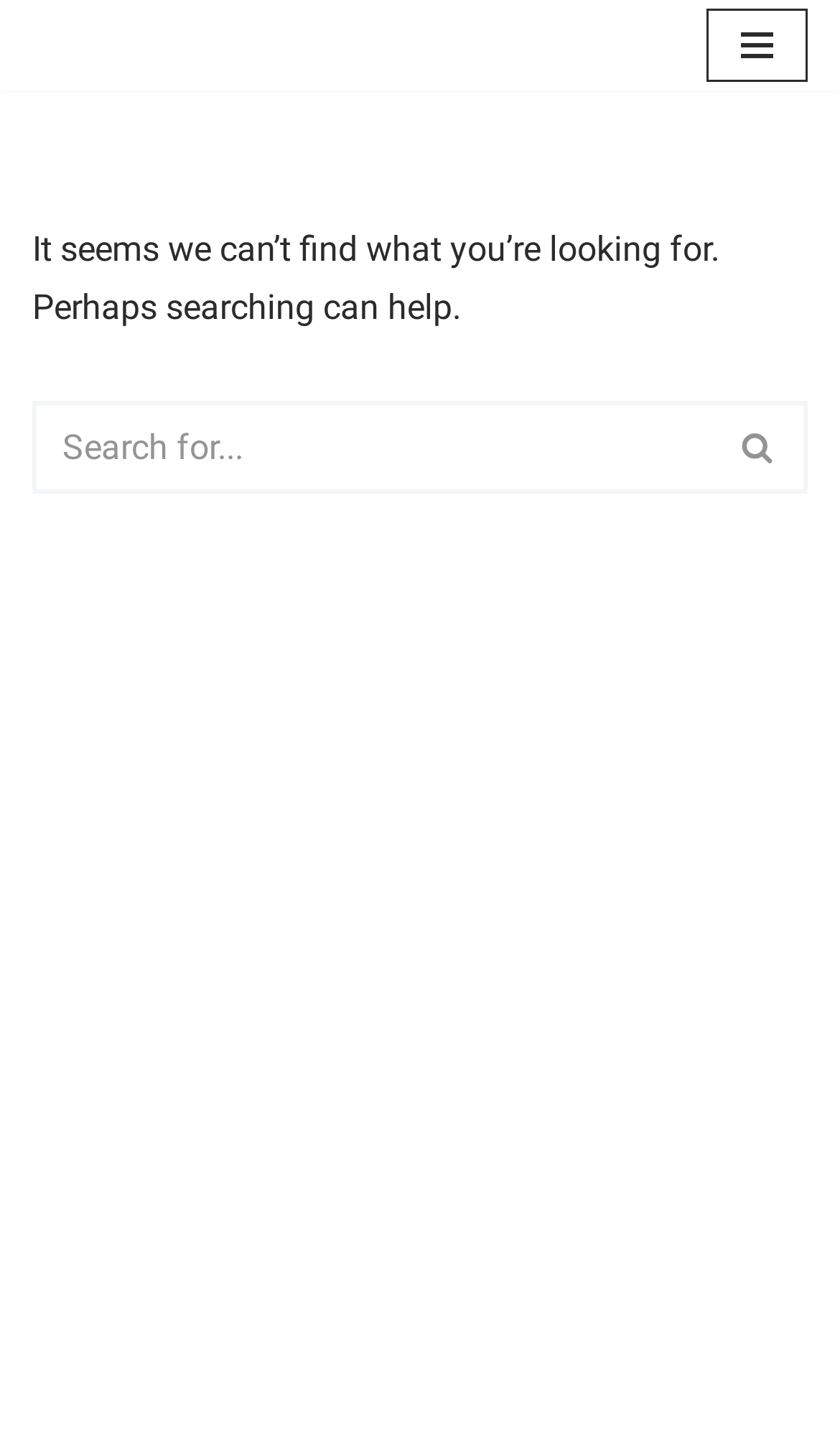Could you highlight the region that needs to be clicked to execute the instruction: "Contact Us"?

[0.441, 0.949, 0.638, 0.988]